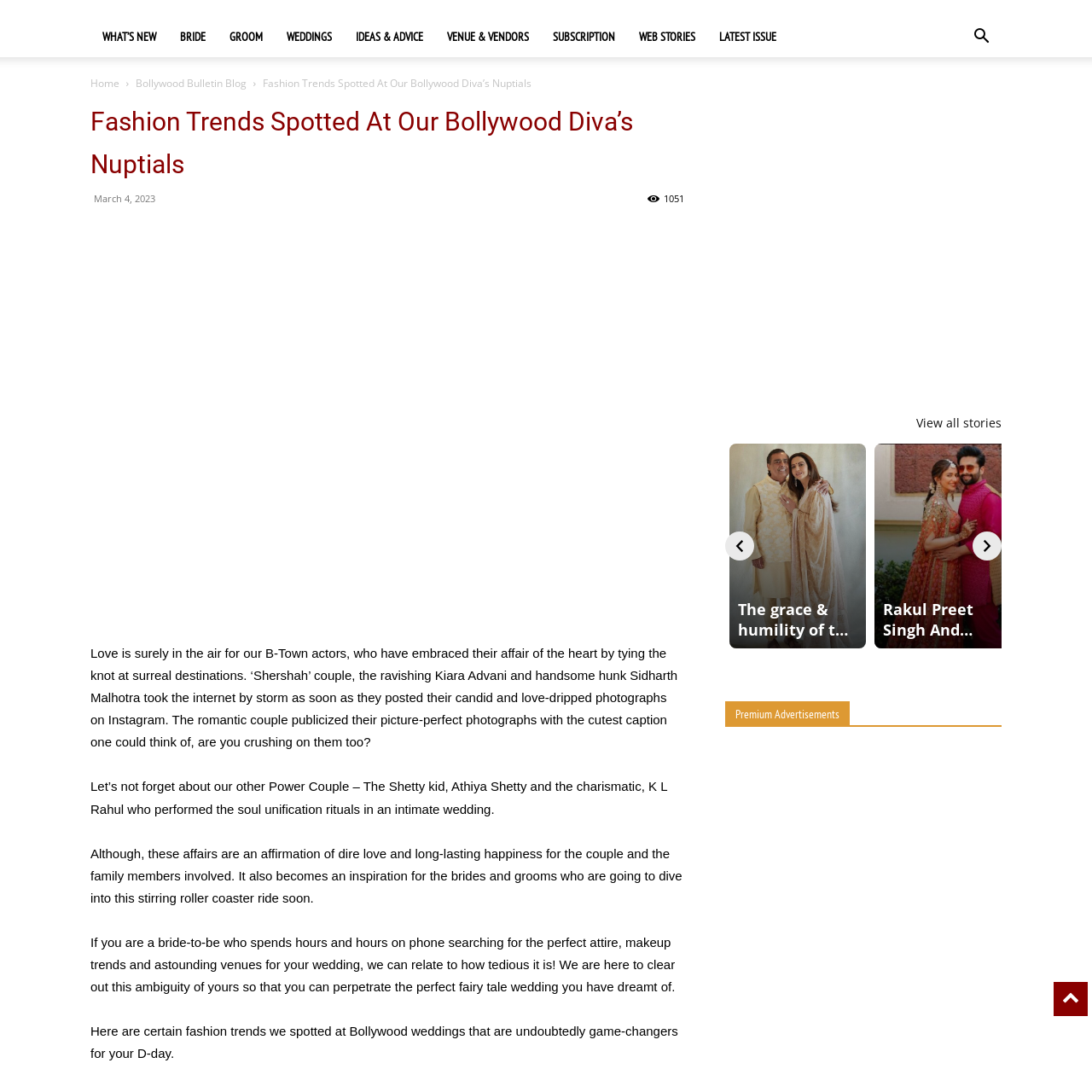Create a detailed narrative of the scene depicted inside the red-outlined image.

The image depicts a beautiful and elegant wedding-themed graphic featuring the title "Fashion Trends Spotted At Our Bollywood Diva’s Nuptials." This captivating design sets the stage for an article that highlights the latest trends in wedding fashion seen at glamorous Bollywood weddings. The accompanying text delves into the enchanting world of celebrity weddings, showcasing how various couples have expressed their love through breathtaking attire and stunning celebrations. With a focus on both style and romance, the article promises to inspire brides-to-be searching for the perfect look for their special day, encapsulating the essence of modern wedding aesthetics in Bollywood.